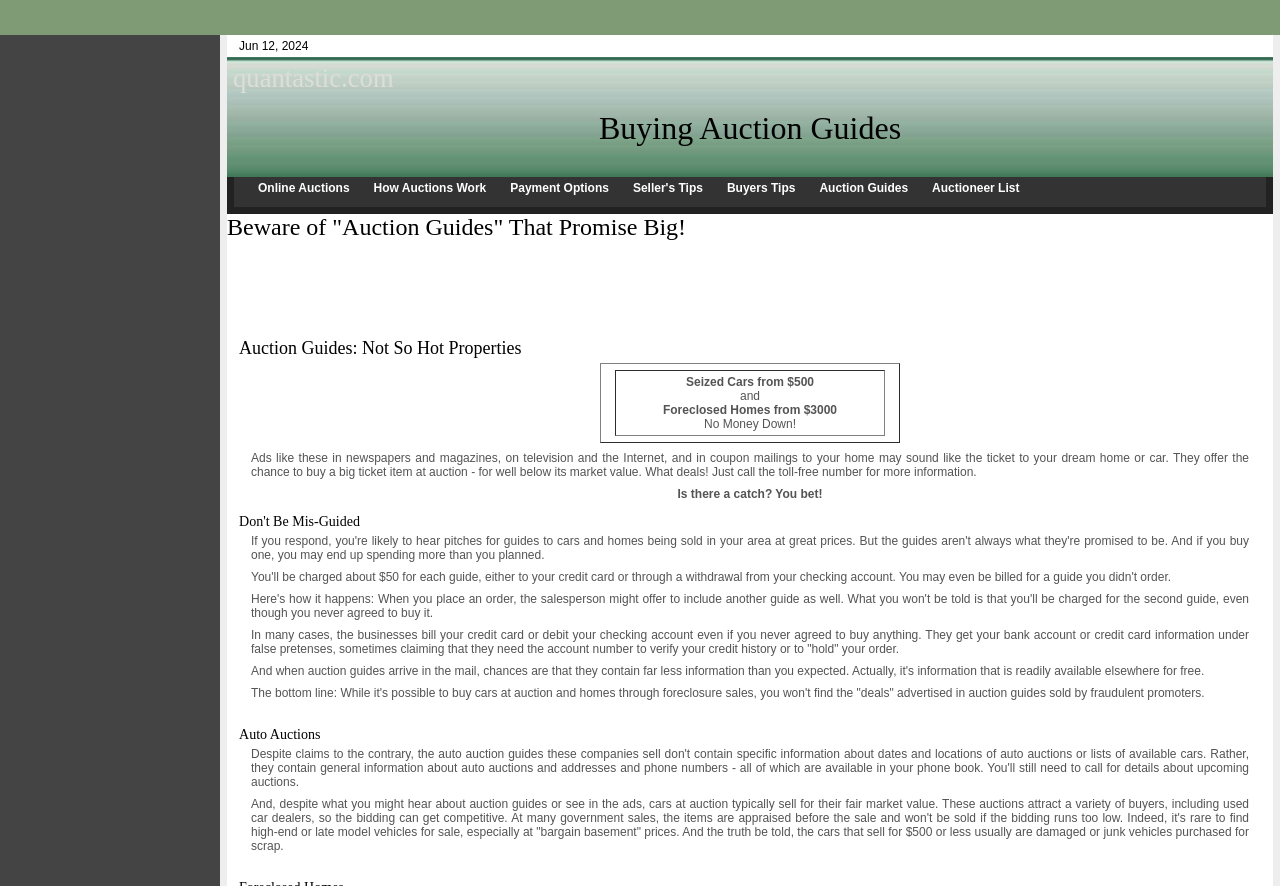Please use the details from the image to answer the following question comprehensively:
What is the date mentioned on the webpage?

I found the date 'Jun 12, 2024' on the webpage, which is located at the top of the page, indicating when the webpage was last updated or published.